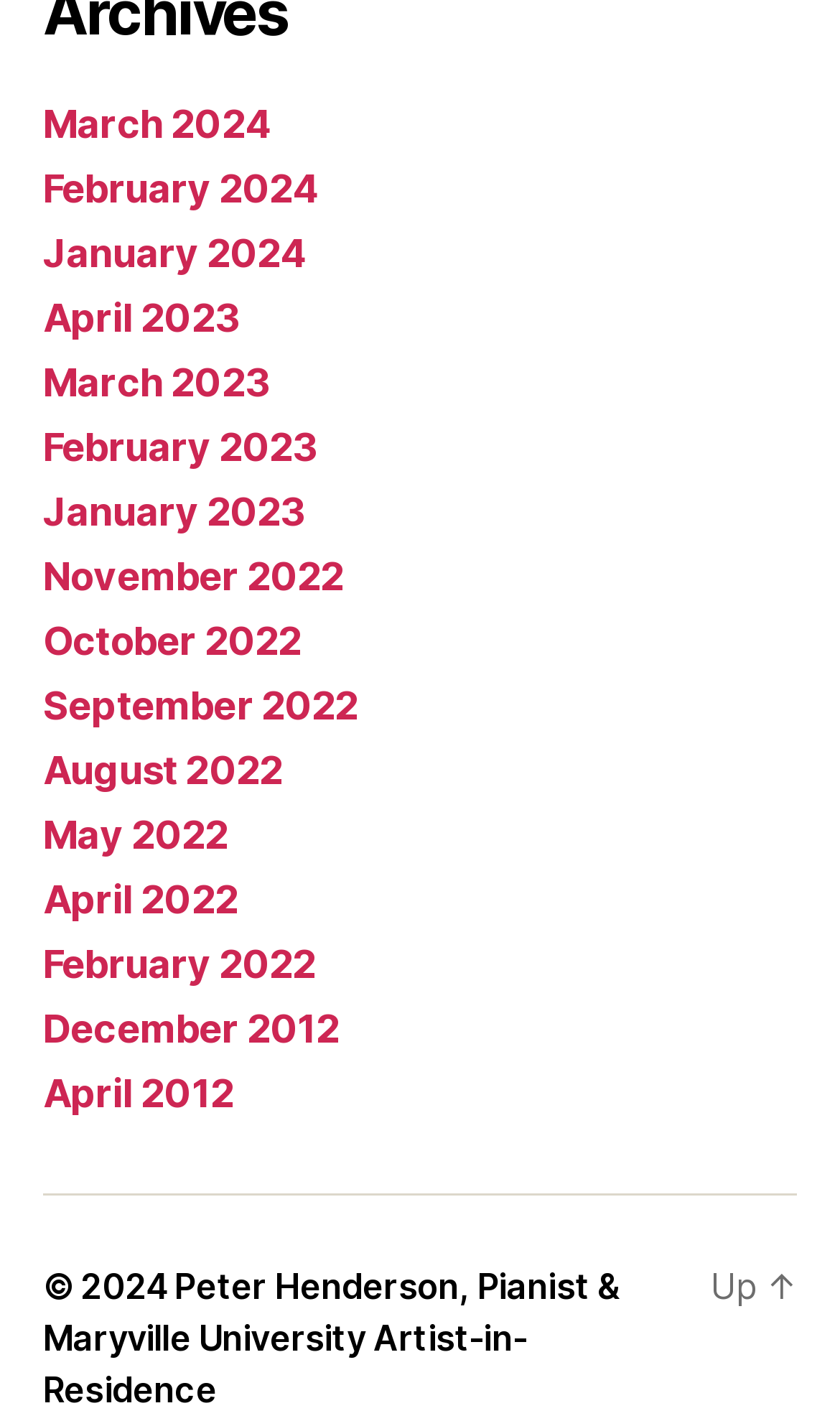Highlight the bounding box of the UI element that corresponds to this description: "April 2023".

[0.051, 0.208, 0.285, 0.24]